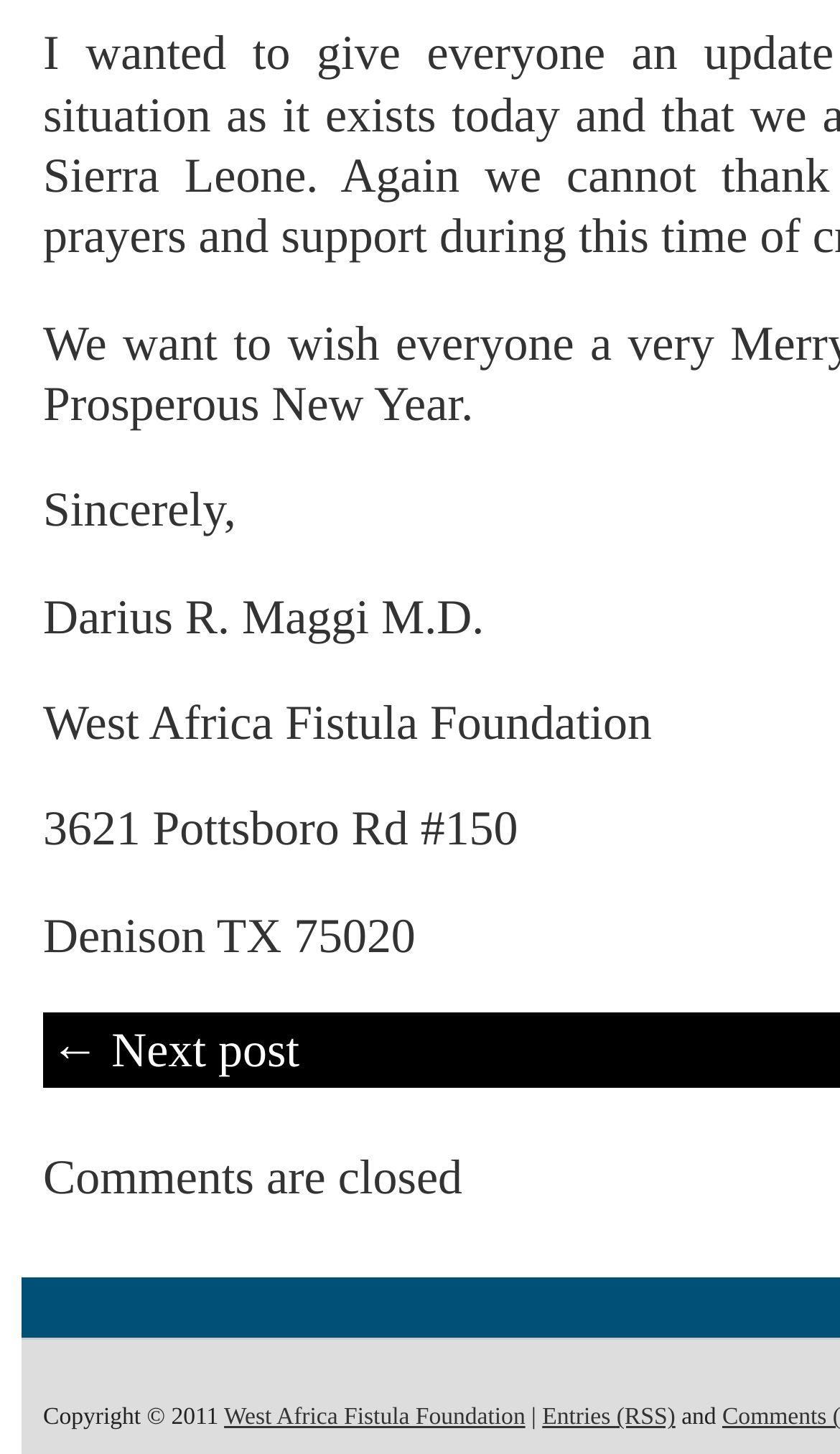Please respond to the question using a single word or phrase:
What is the name of the doctor?

Darius R. Maggi M.D.